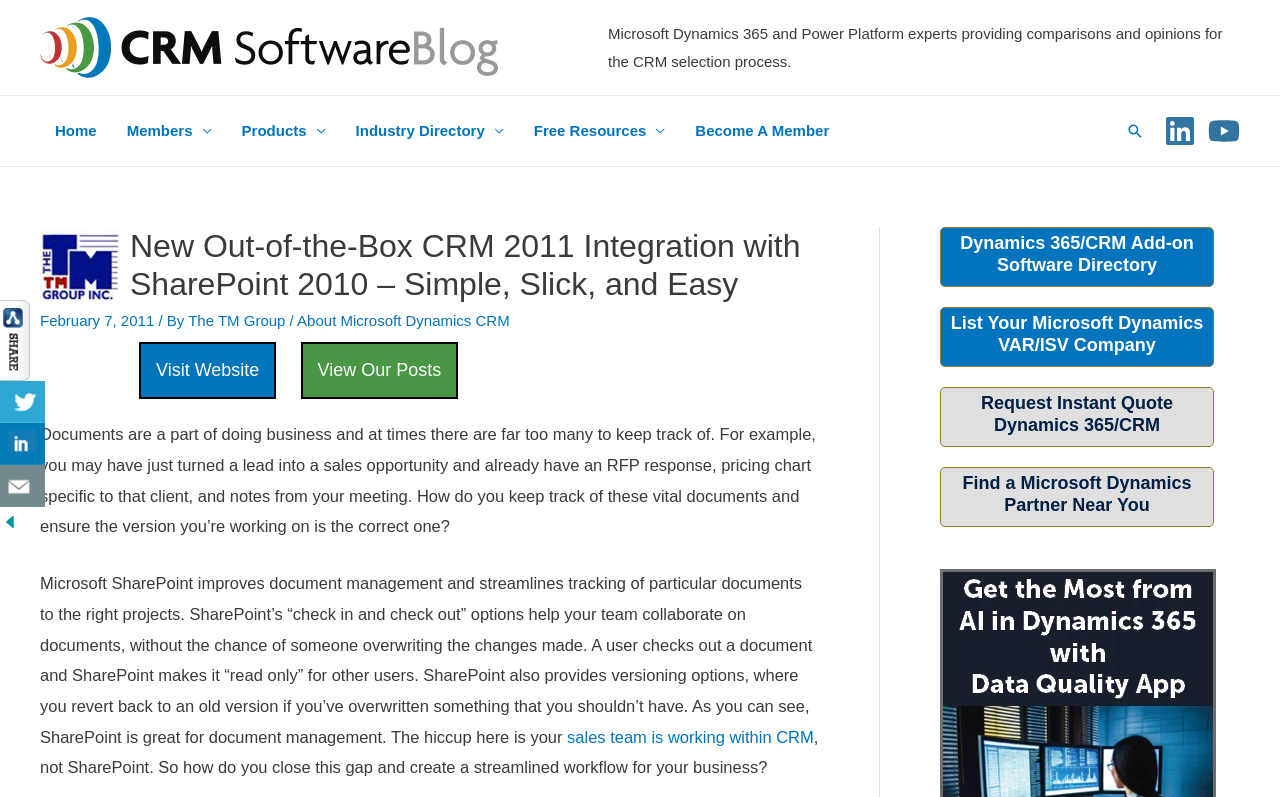Please provide the bounding box coordinates for the element that needs to be clicked to perform the following instruction: "View posts". The coordinates should be given as four float numbers between 0 and 1, i.e., [left, top, right, bottom].

[0.235, 0.429, 0.358, 0.501]